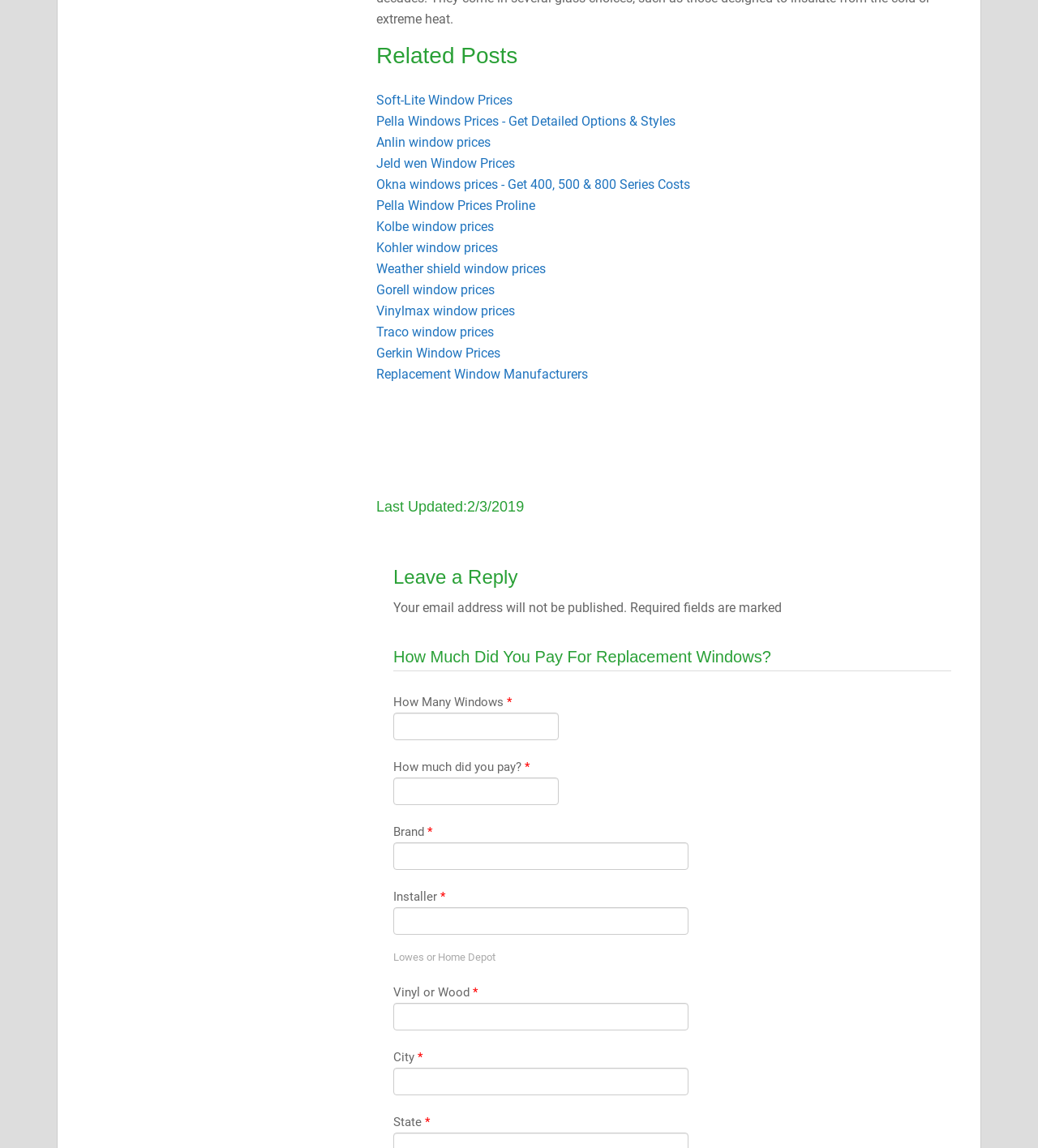Identify the bounding box coordinates of the part that should be clicked to carry out this instruction: "Click on 'Ocean Rainbow'".

None